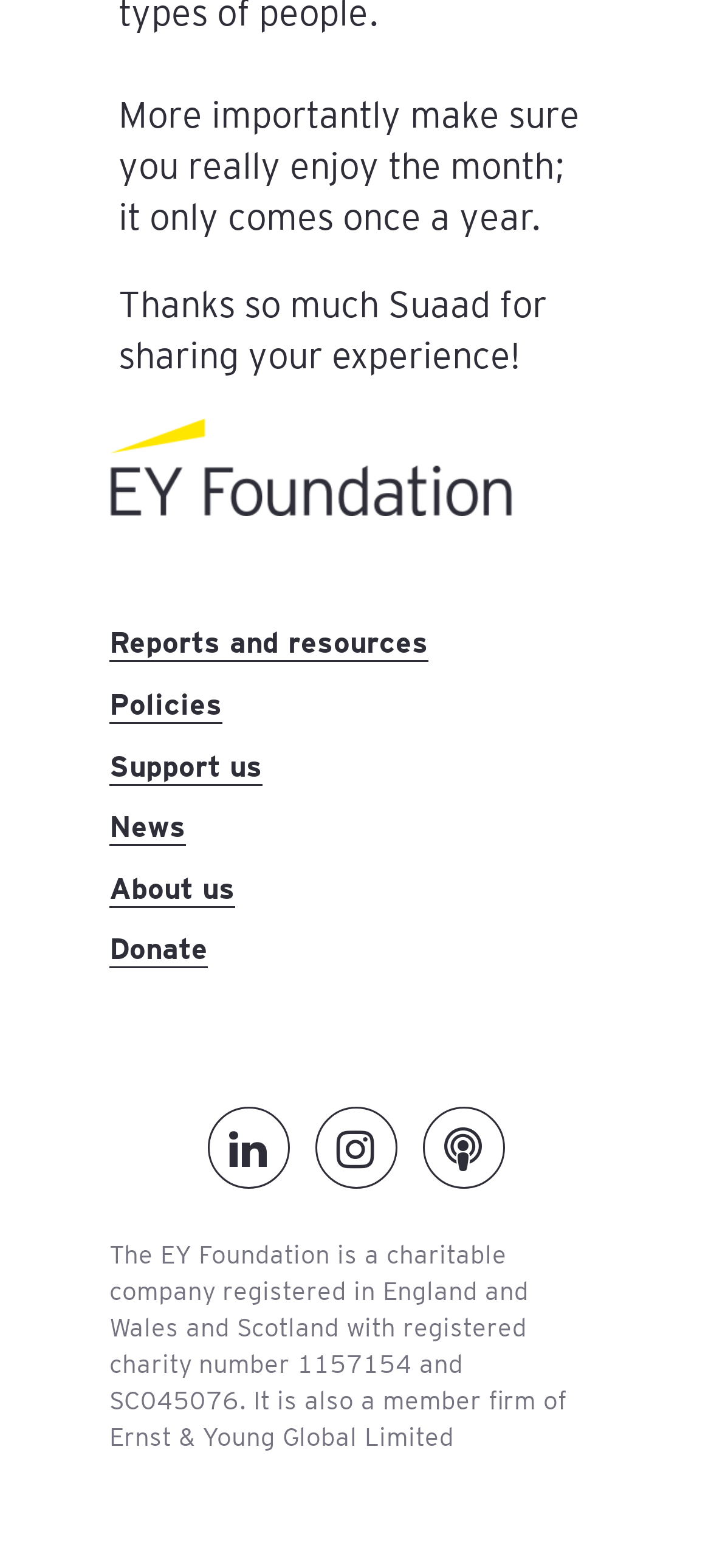Kindly respond to the following question with a single word or a brief phrase: 
What is the purpose of the EY Foundation?

Charitable